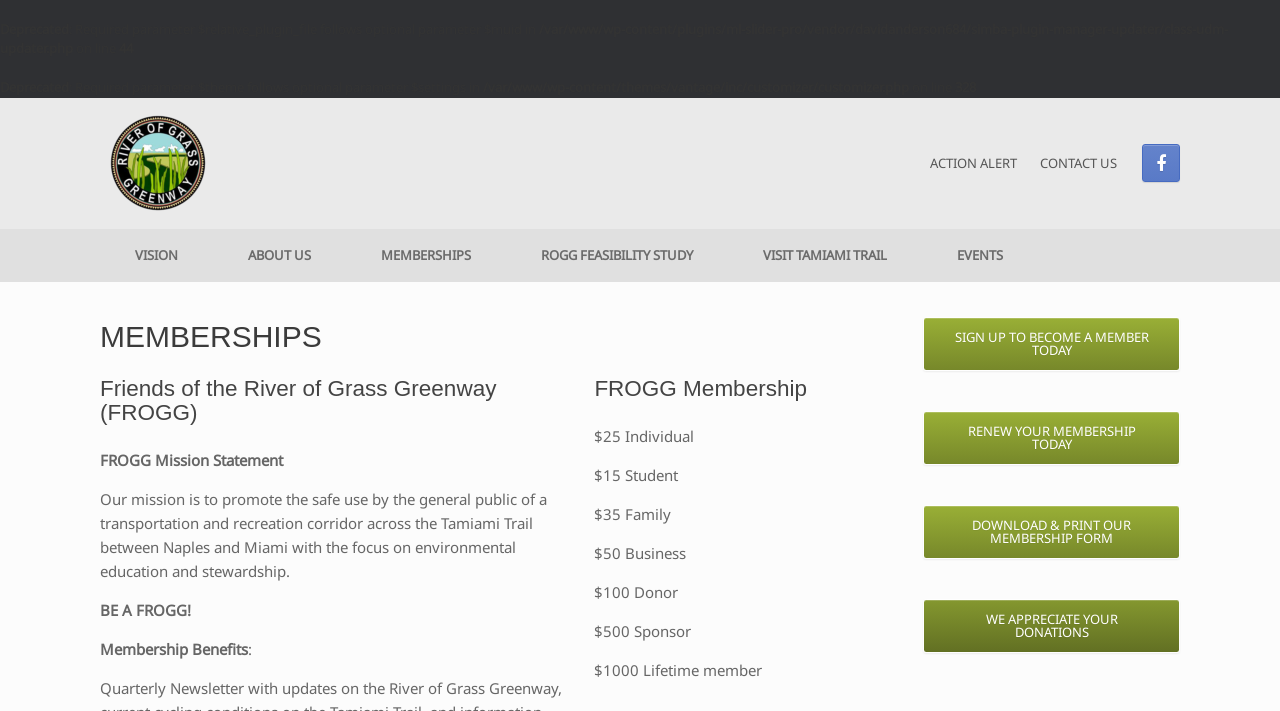Kindly provide the bounding box coordinates of the section you need to click on to fulfill the given instruction: "View the previous article".

None